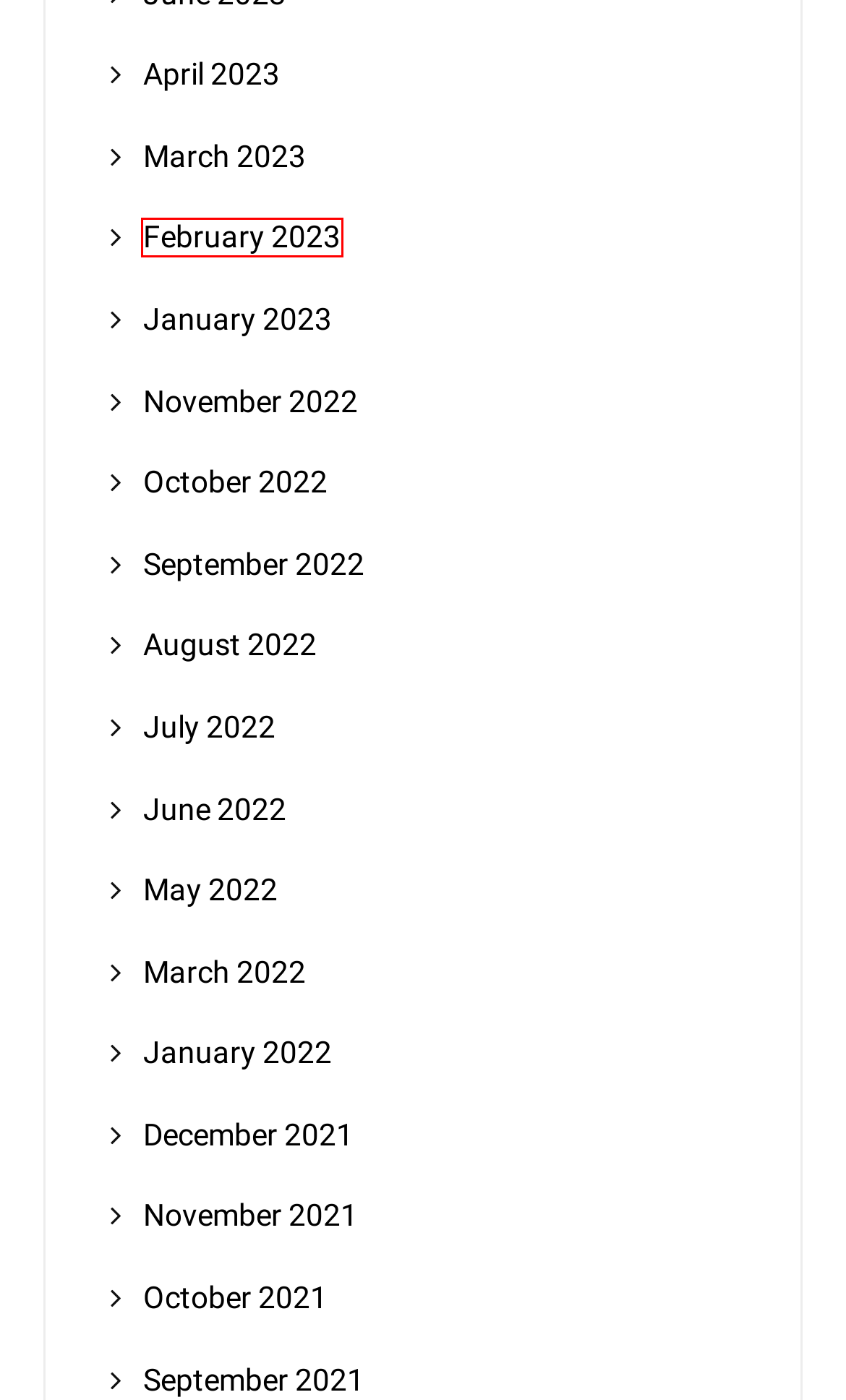Look at the screenshot of a webpage with a red bounding box and select the webpage description that best corresponds to the new page after clicking the element in the red box. Here are the options:
A. February, 2023 | Fashion and Lifestyle Blog
B. July, 2022 | Fashion and Lifestyle Blog
C. March, 2023 | Fashion and Lifestyle Blog
D. November, 2021 | Fashion and Lifestyle Blog
E. March, 2022 | Fashion and Lifestyle Blog
F. June, 2022 | Fashion and Lifestyle Blog
G. October, 2021 | Fashion and Lifestyle Blog
H. January, 2022 | Fashion and Lifestyle Blog

A